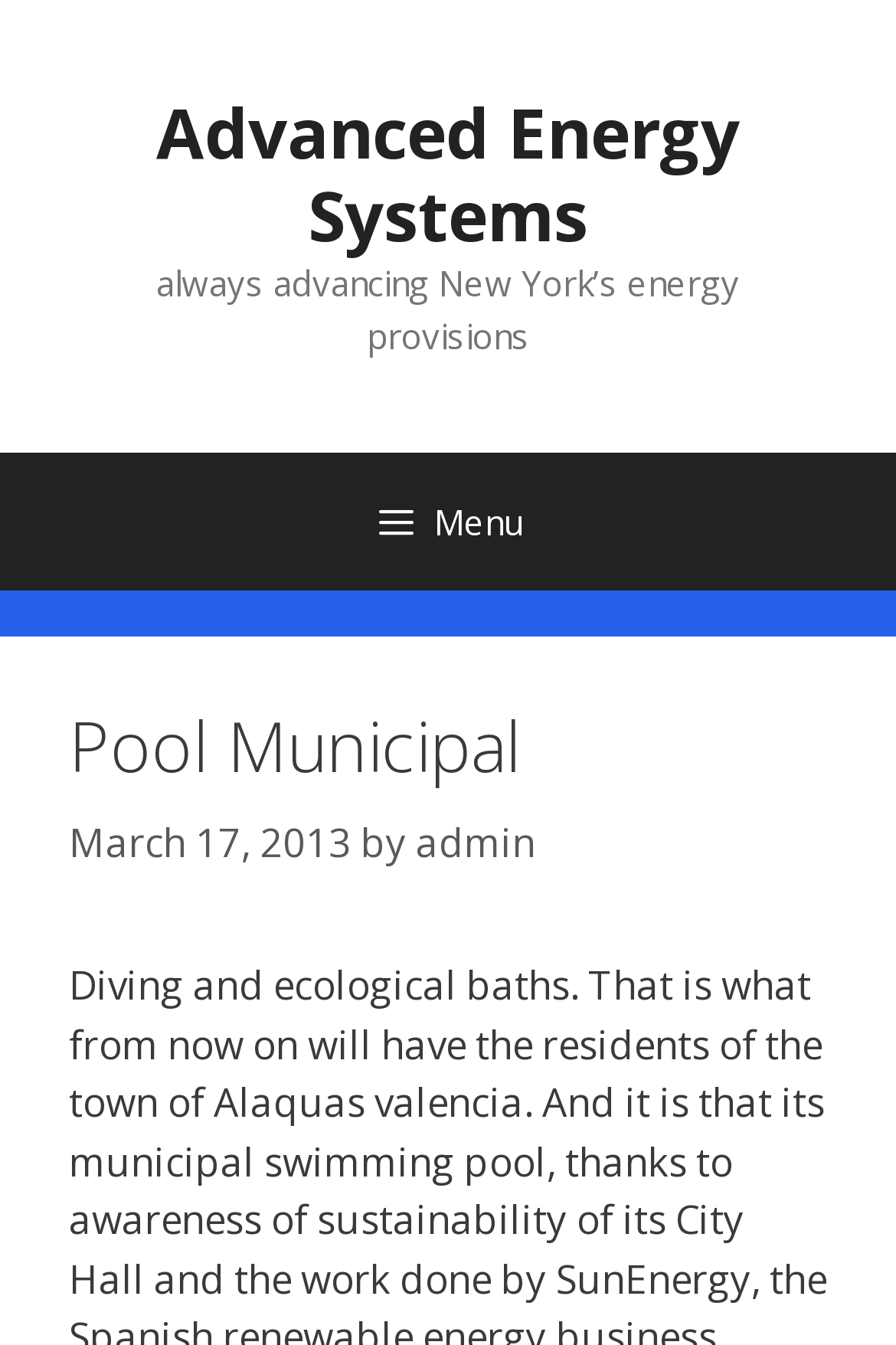Give a short answer using one word or phrase for the question:
Who is the author of the latest article?

admin